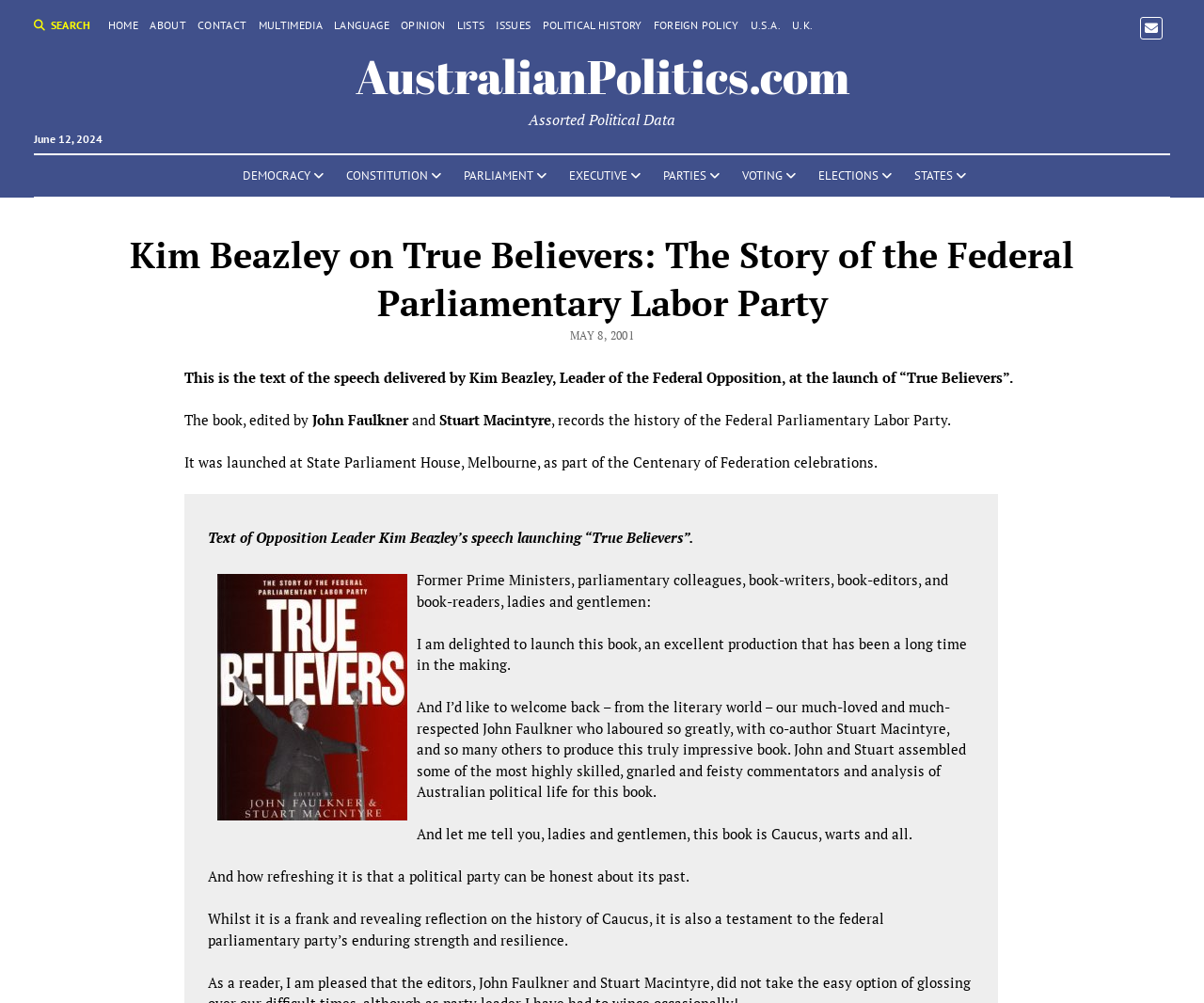Who are the editors of the book 'True Believers'?
Based on the image, answer the question with as much detail as possible.

I found the answer by reading the text of the speech delivered by Kim Beazley, Leader of the Federal Opposition, at the launch of 'True Believers', which mentions that the book was edited by John Faulkner and Stuart Macintyre.